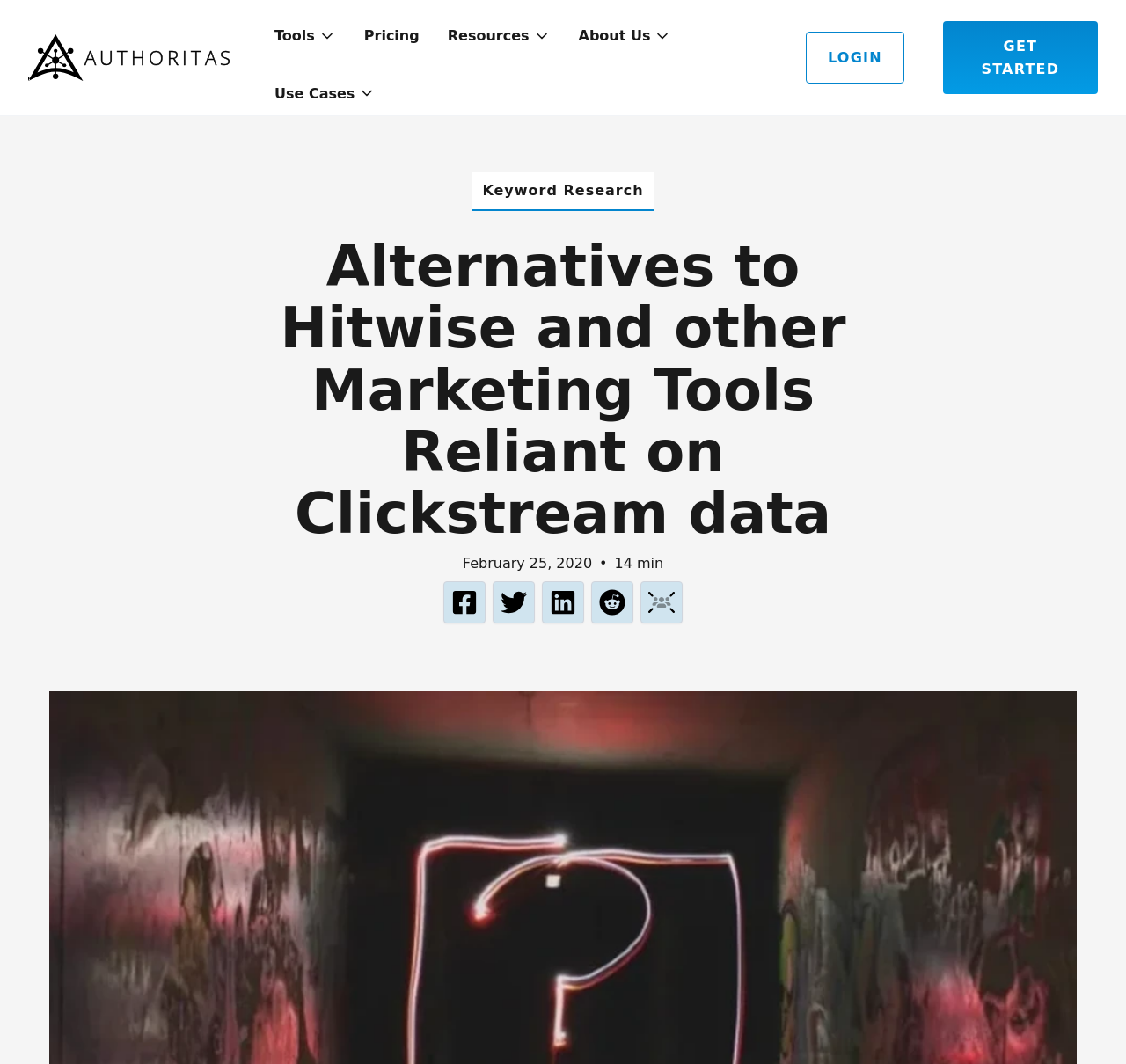Please find the bounding box coordinates of the element's region to be clicked to carry out this instruction: "get started".

[0.837, 0.02, 0.975, 0.089]